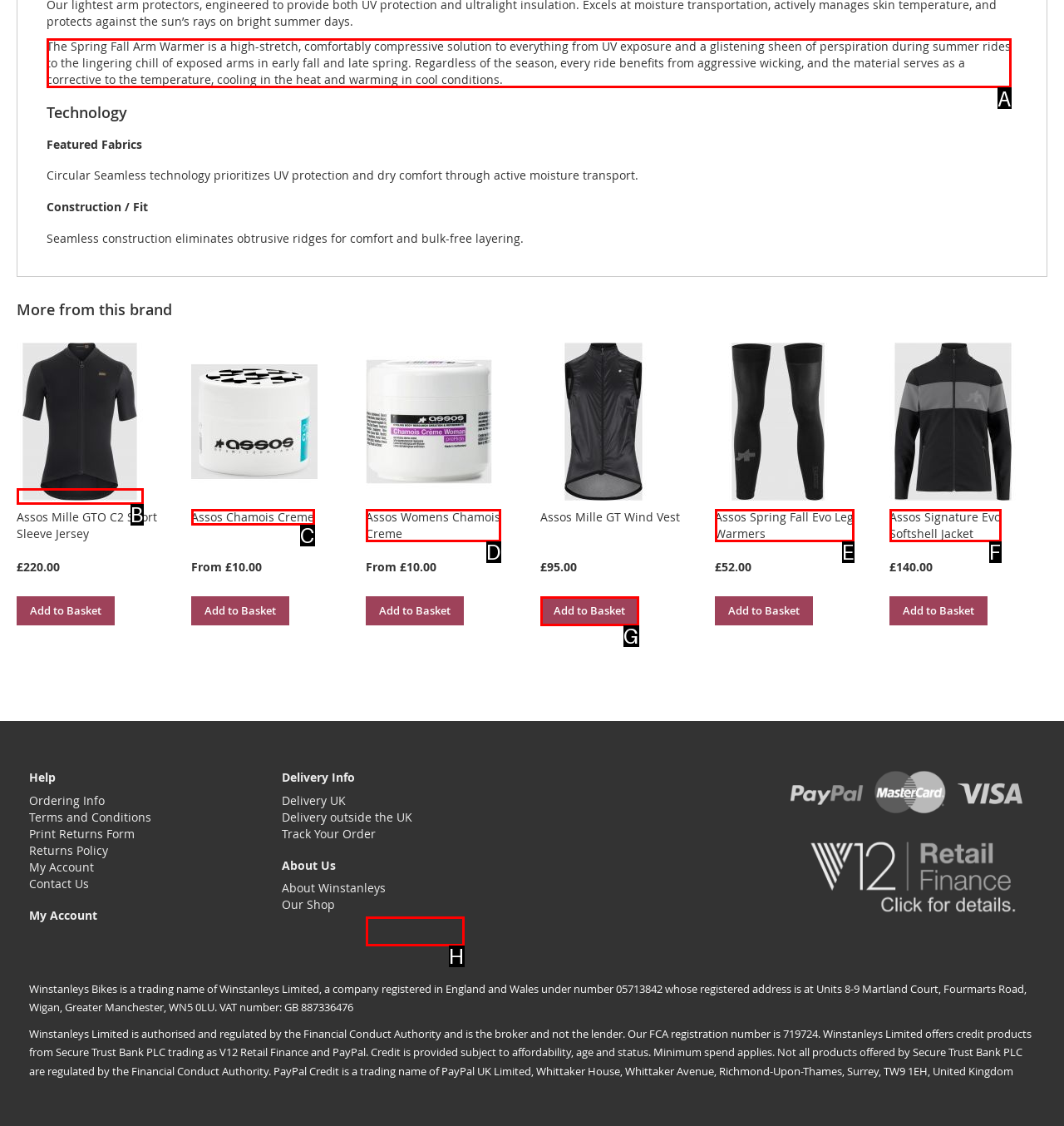Identify which lettered option to click to carry out the task: Visit 'WordPress.org'. Provide the letter as your answer.

None